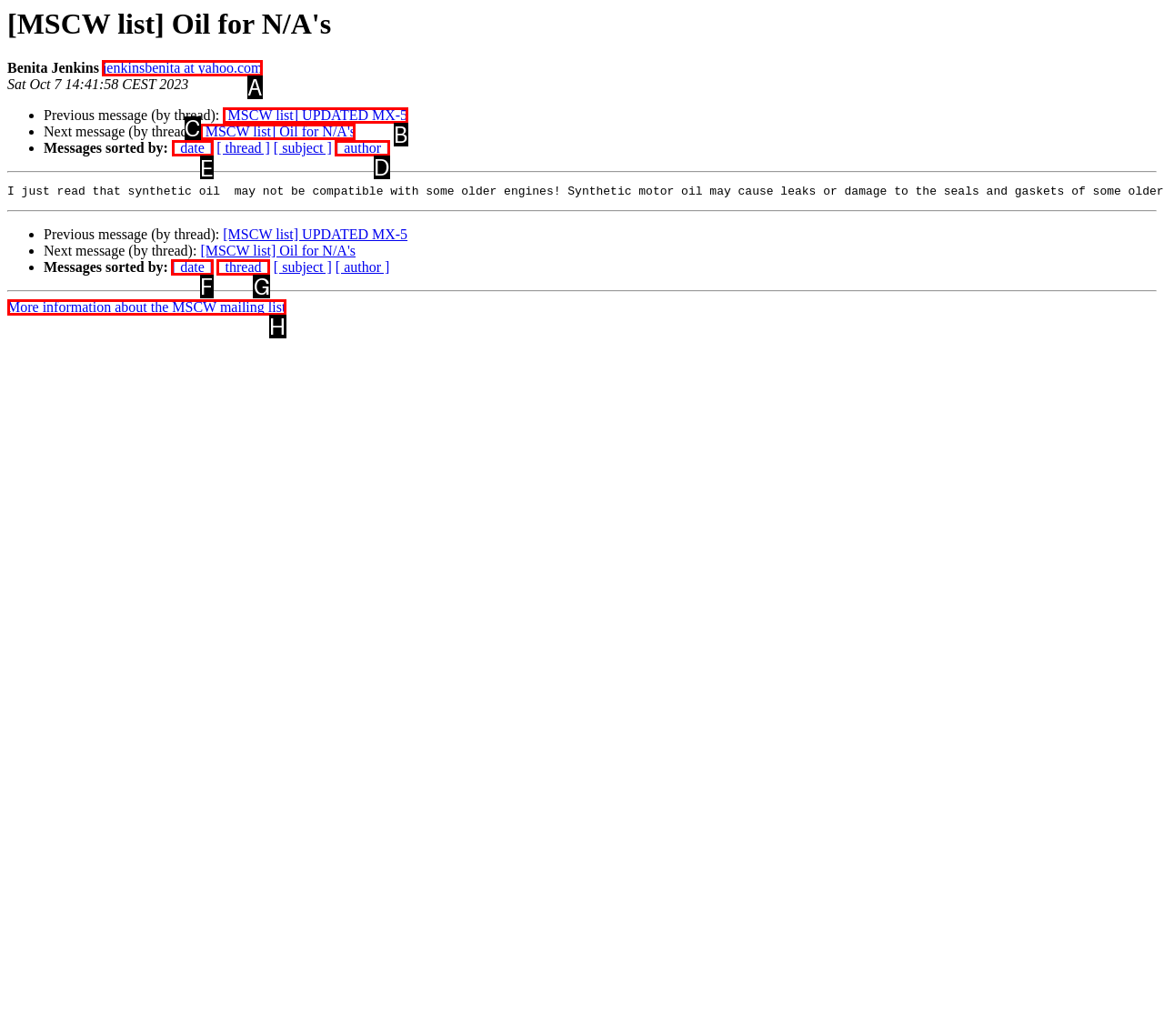Show which HTML element I need to click to perform this task: Sort messages by date Answer with the letter of the correct choice.

E